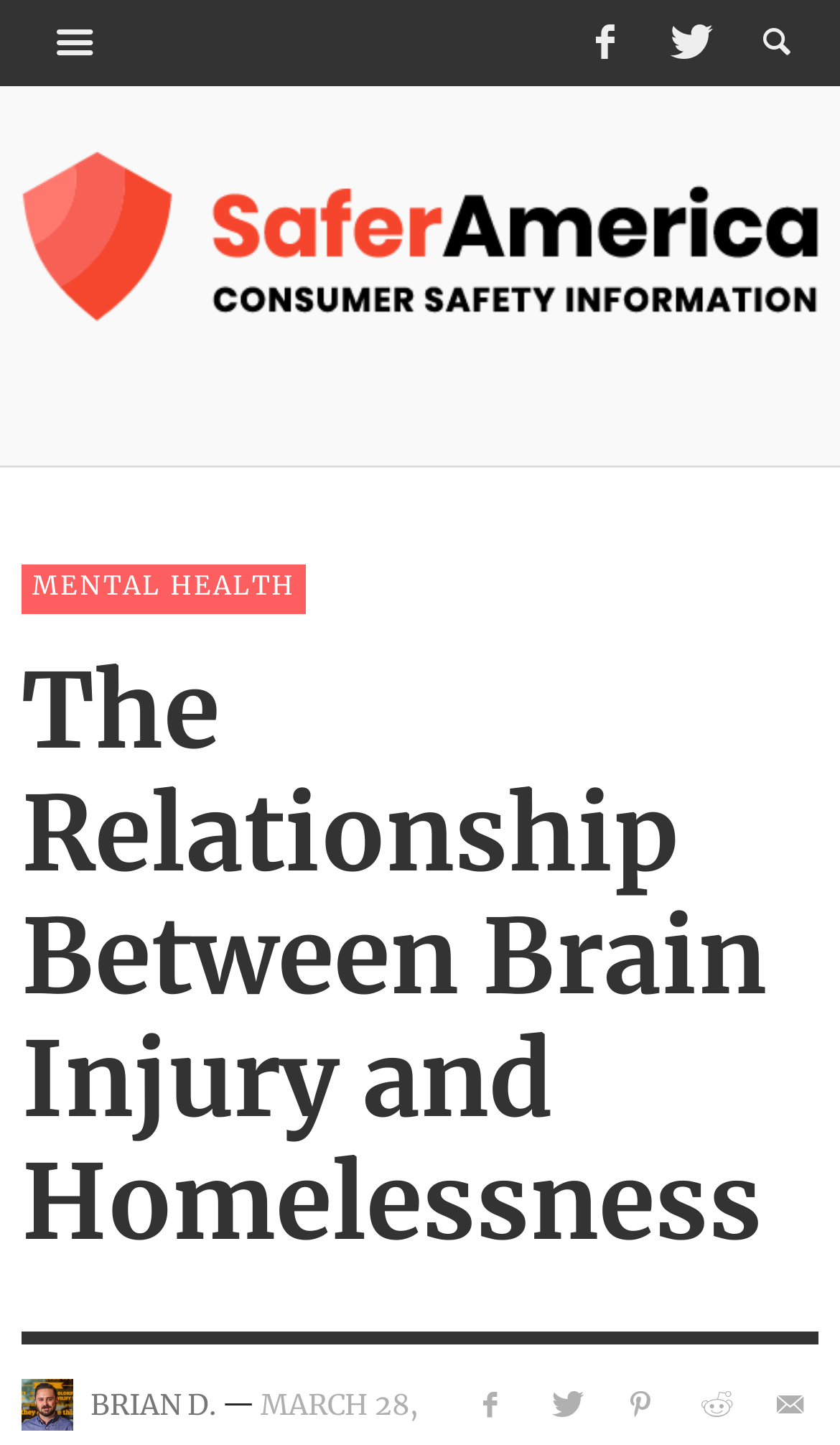Use the details in the image to answer the question thoroughly: 
What is the name of the organization?

The name of the organization can be found in the top-left corner of the webpage, where the logo is located. The text 'Safer America' is written next to the logo, indicating that it is the name of the organization.